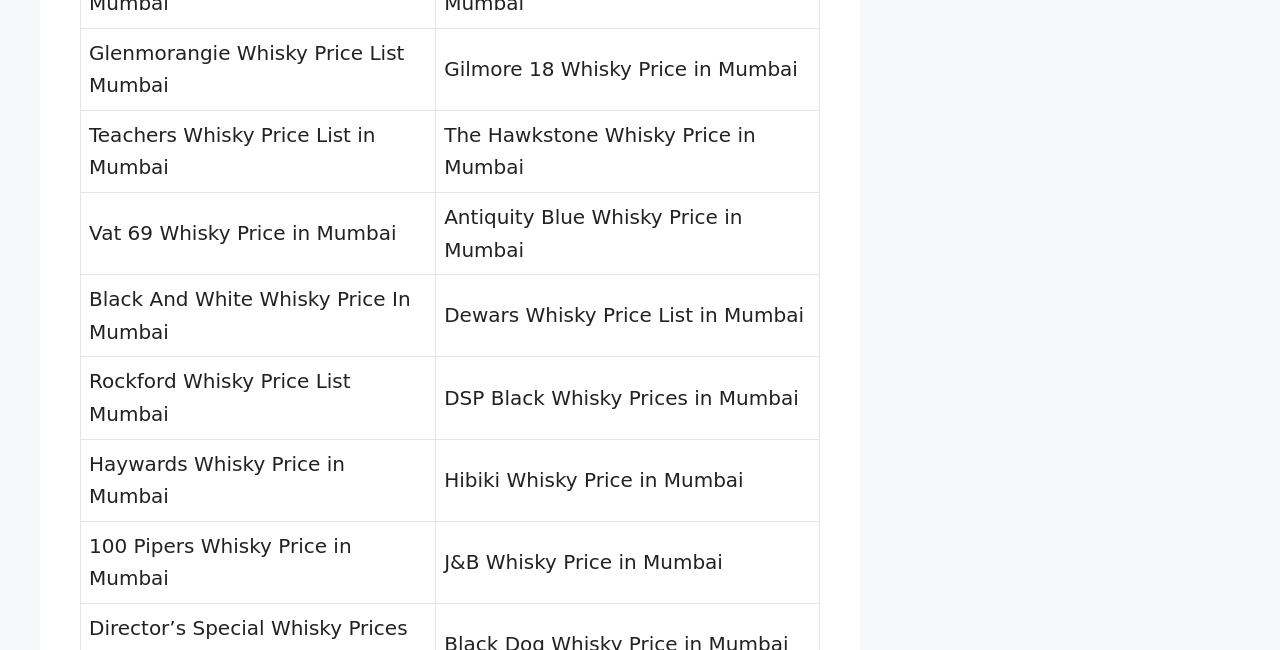Please give a concise answer to this question using a single word or phrase: 
What is the bounding box coordinate of the 'Teachers Whisky Price List in Mumbai' link?

[0.07, 0.189, 0.293, 0.276]